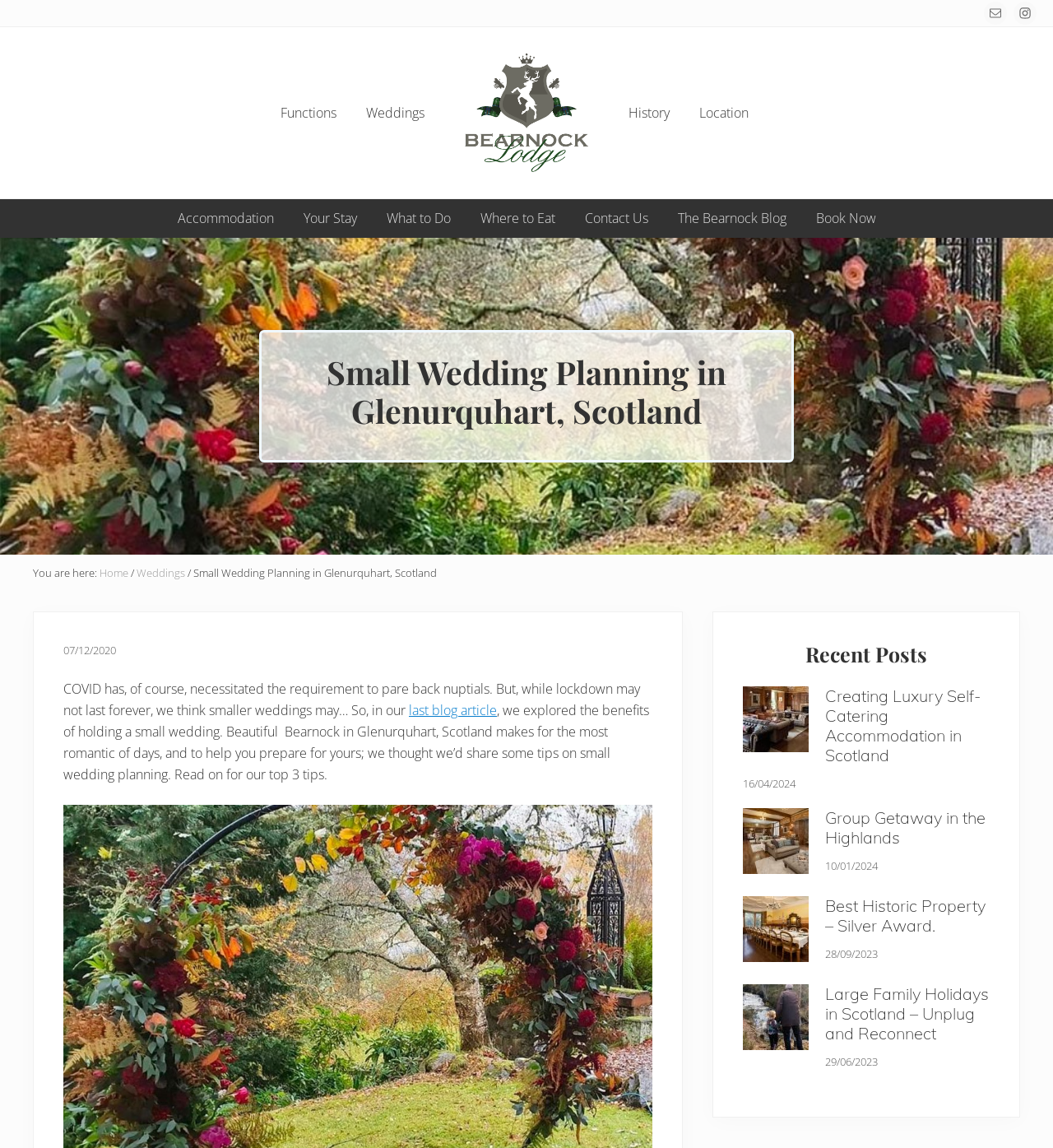Explain the features and main sections of the webpage comprehensively.

This webpage is about Bearnock Lodge, a venue for small wedding planning in Glenurquhart, Scotland. At the top of the page, there are several links to skip to different sections of the page, including the main content, primary navigation, and footer. 

To the top right, there are social media links, including email and Instagram, accompanied by their respective icons. Below these links, there is a prominent header with the text "Bearnock Lodge" and an image of the lodge. 

Underneath the header, there is a brief description of the lodge, stating it is the "most perfect Highland location". To the left of this description, there are links to different sections of the website, including "Functions", "Weddings", "History", and "Location". 

The main content of the page is divided into two columns. The left column contains a navigation menu with links to various pages, including "Accommodation", "Your Stay", "What to Do", "Where to Eat", "Contact Us", and "The Bearnock Blog". Below the navigation menu, there is a large image that spans the entire width of the page.

The right column contains the main article, which discusses the benefits of small wedding planning and provides tips for planning a small wedding at Bearnock Lodge. The article is accompanied by a date stamp and a link to the last blog article. 

Below the main article, there is a section titled "Recent Posts" that lists three recent blog articles, each with a heading, a brief description, and a date stamp. The articles are titled "Creating Luxury Self-Catering Accommodation in Scotland", "Group Getaway in the Highlands", and "Best Historic Property – Silver Award.".